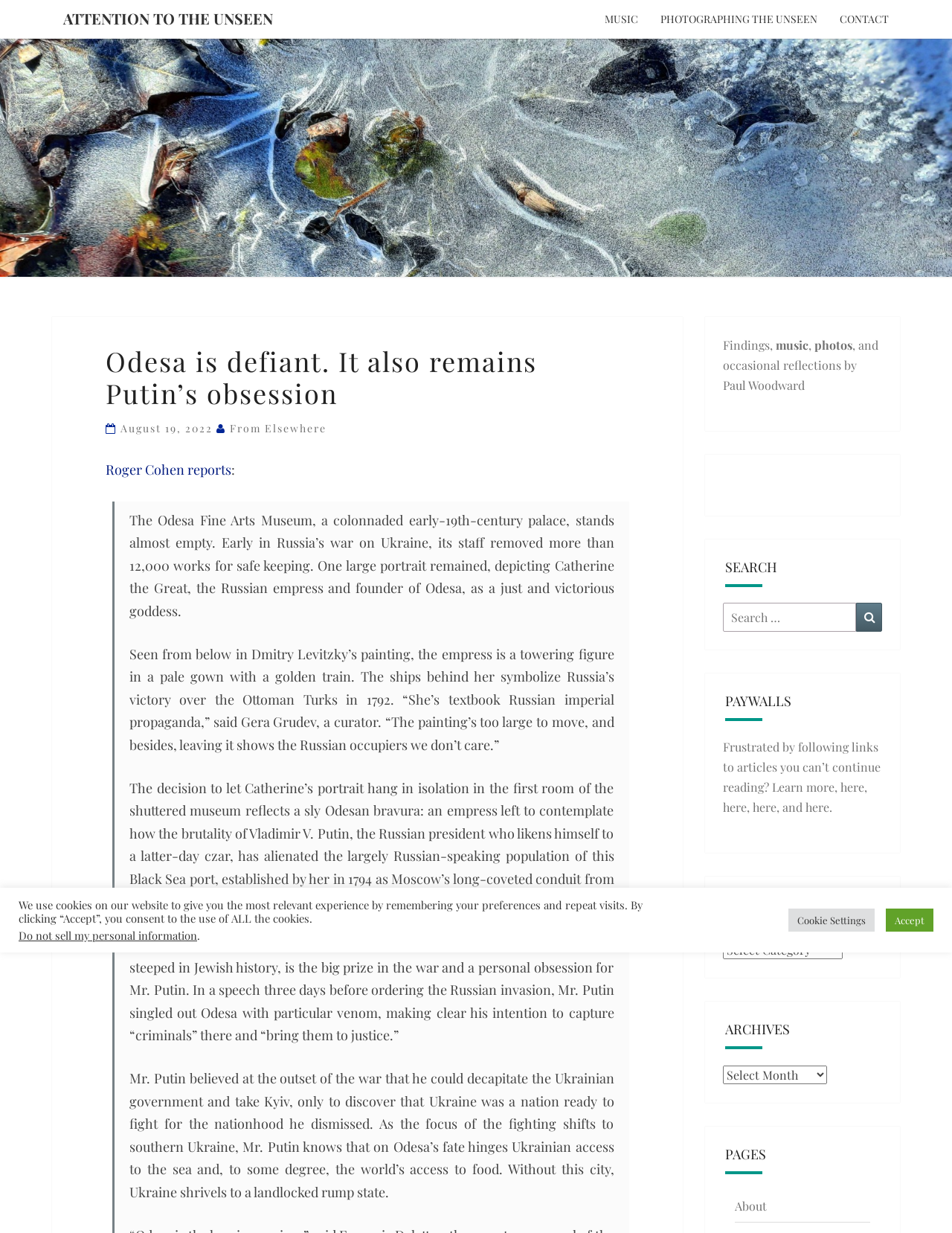Please provide a comprehensive response to the question below by analyzing the image: 
What is the name of the Russian president mentioned in the article?

The article mentions 'the brutality of Vladimir V. Putin, the Russian president who likens himself to a latter-day czar' which suggests that the Russian president being referred to is Vladimir V. Putin.